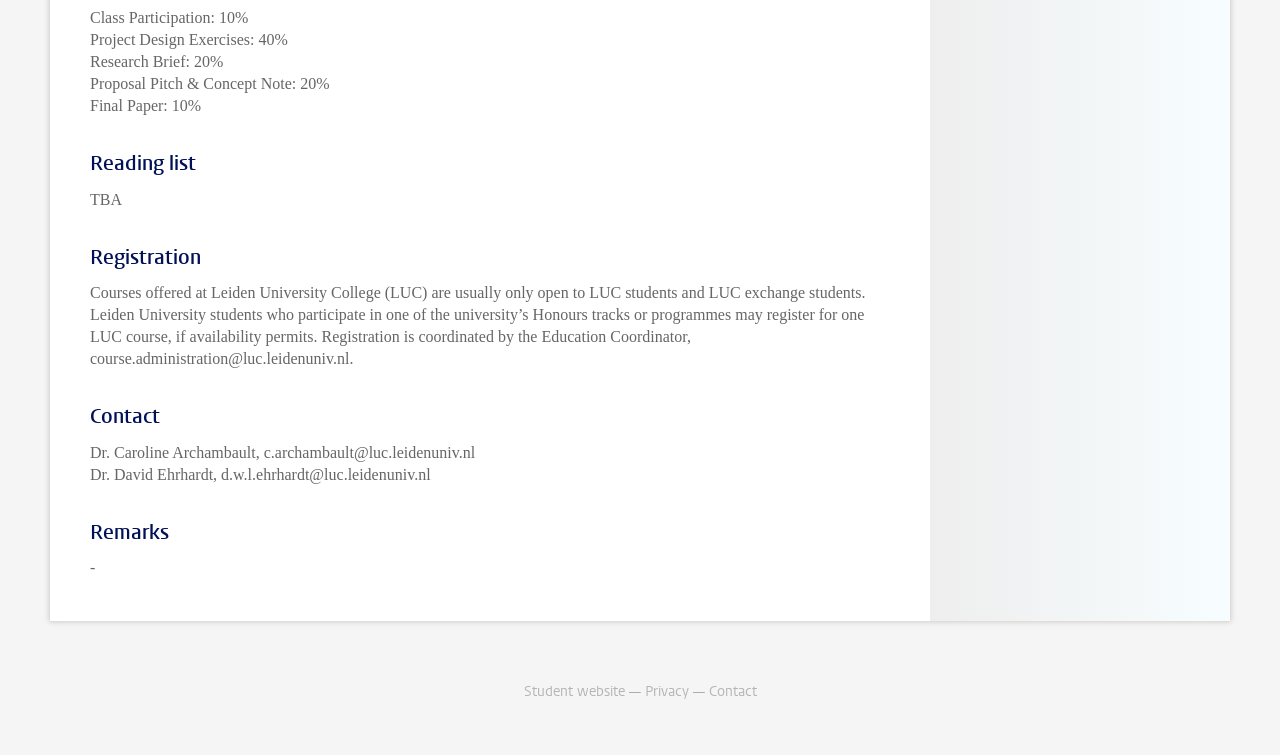How many professors are listed as contacts?
Provide an in-depth answer to the question, covering all aspects.

The answer can be found in the 'Contact' section, which lists two professors: Dr. Caroline Archambault and Dr. David Ehrhardt. These are the only two contacts mentioned on the page.